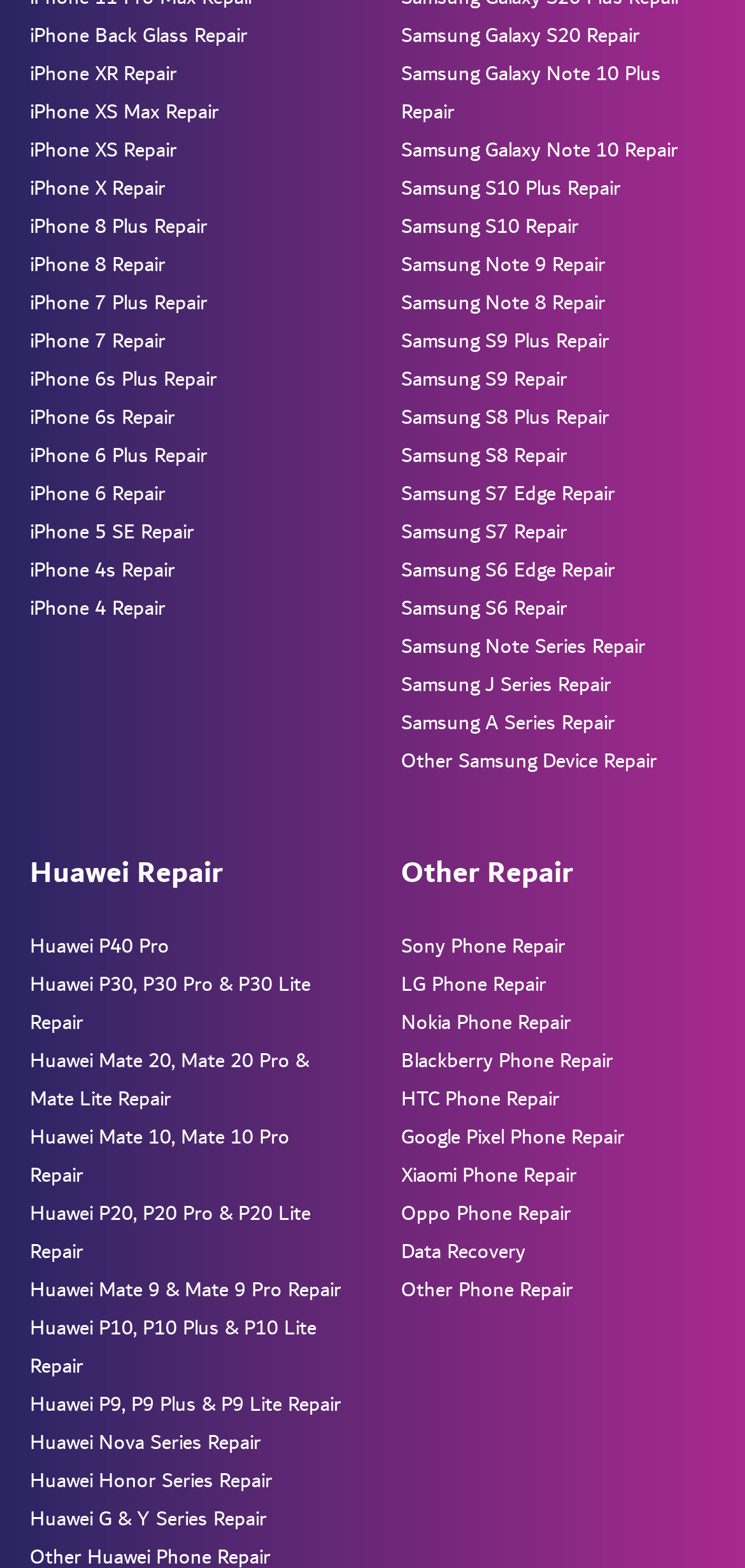Please provide a one-word or phrase answer to the question: 
How many iPhone repair options are available?

16